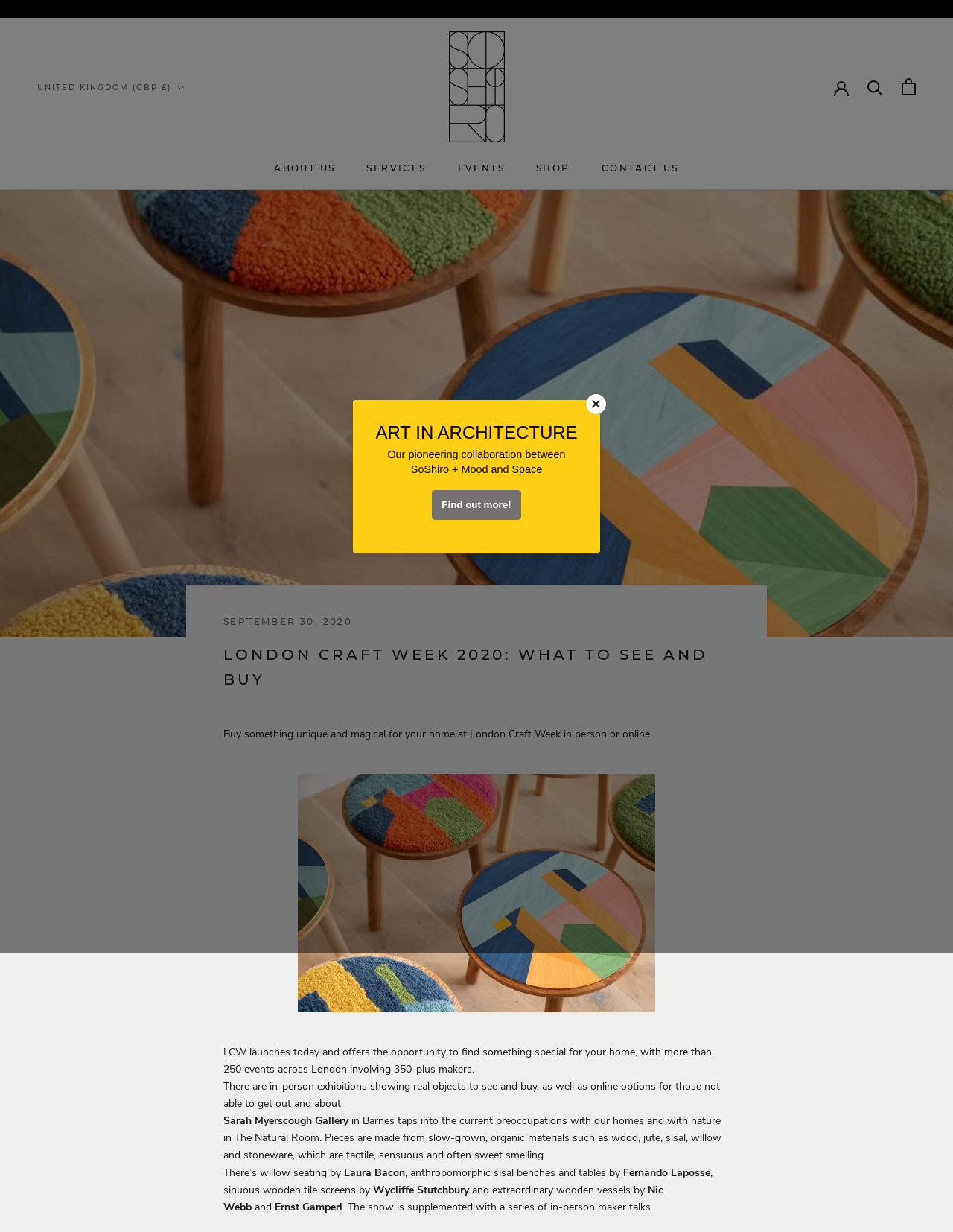Find the bounding box coordinates of the element you need to click on to perform this action: 'Subscribe to the Newsletter'. The coordinates should be represented by four float values between 0 and 1, in the format [left, top, right, bottom].

None